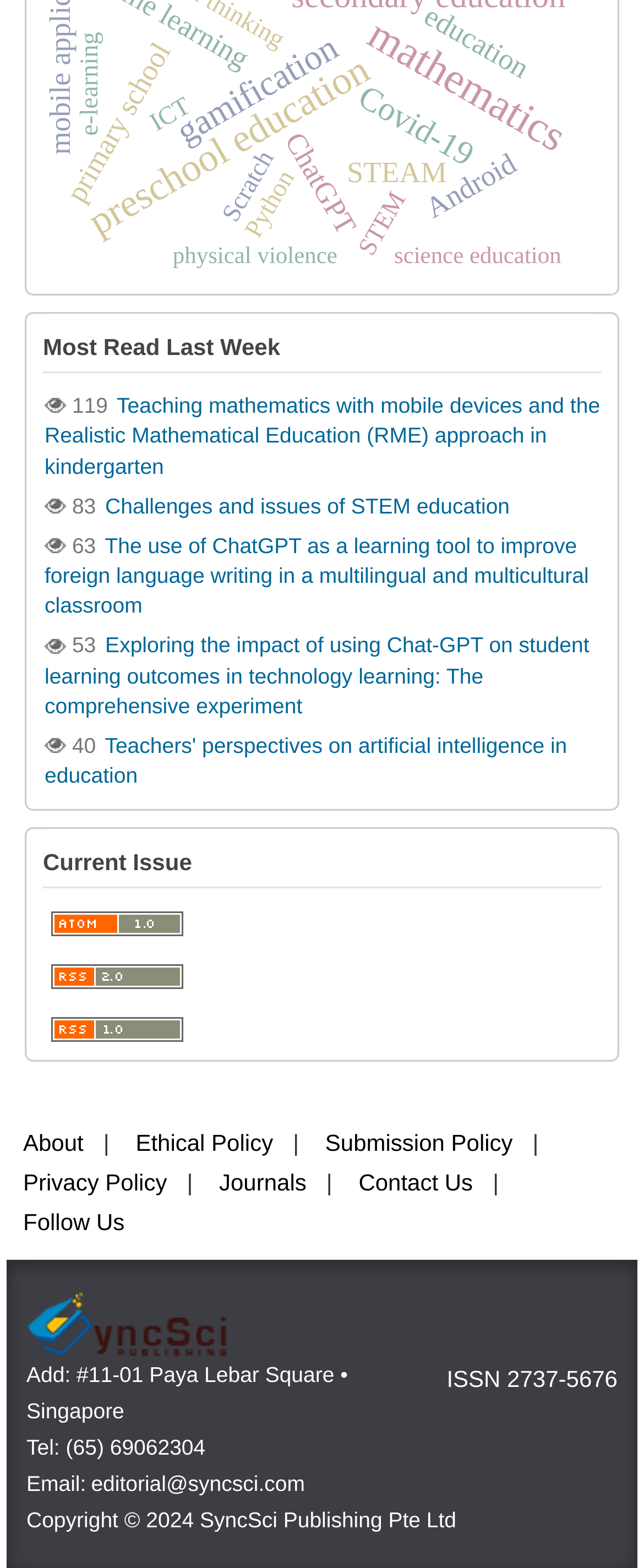Identify the bounding box coordinates of the section that should be clicked to achieve the task described: "Read about the challenges and issues of STEM education".

[0.154, 0.315, 0.792, 0.33]